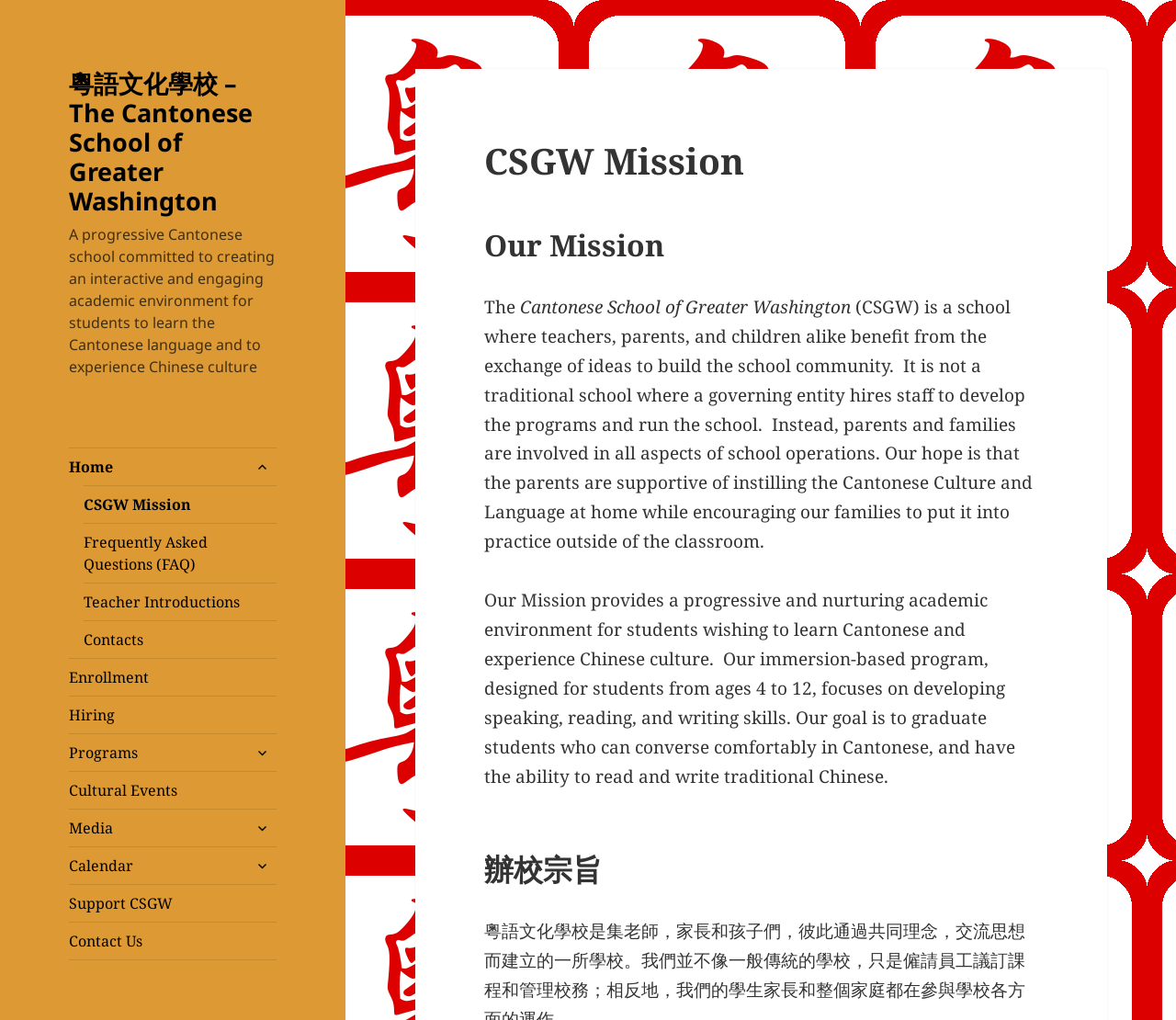Provide the bounding box coordinates of the area you need to click to execute the following instruction: "View the Enrollment page".

[0.059, 0.646, 0.235, 0.682]